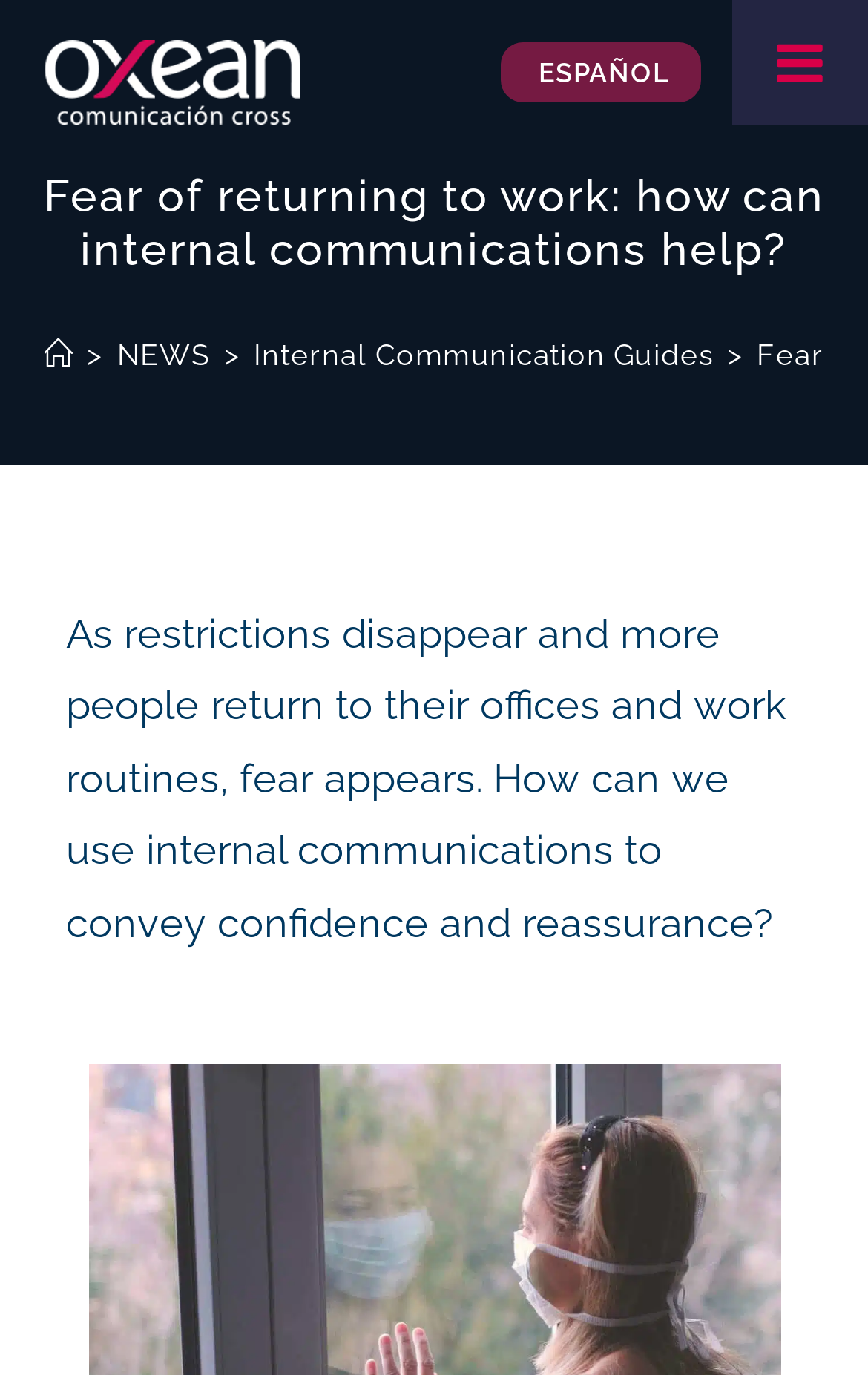Answer the question briefly using a single word or phrase: 
What is the purpose of the button on the top-right corner?

Toggle Menu